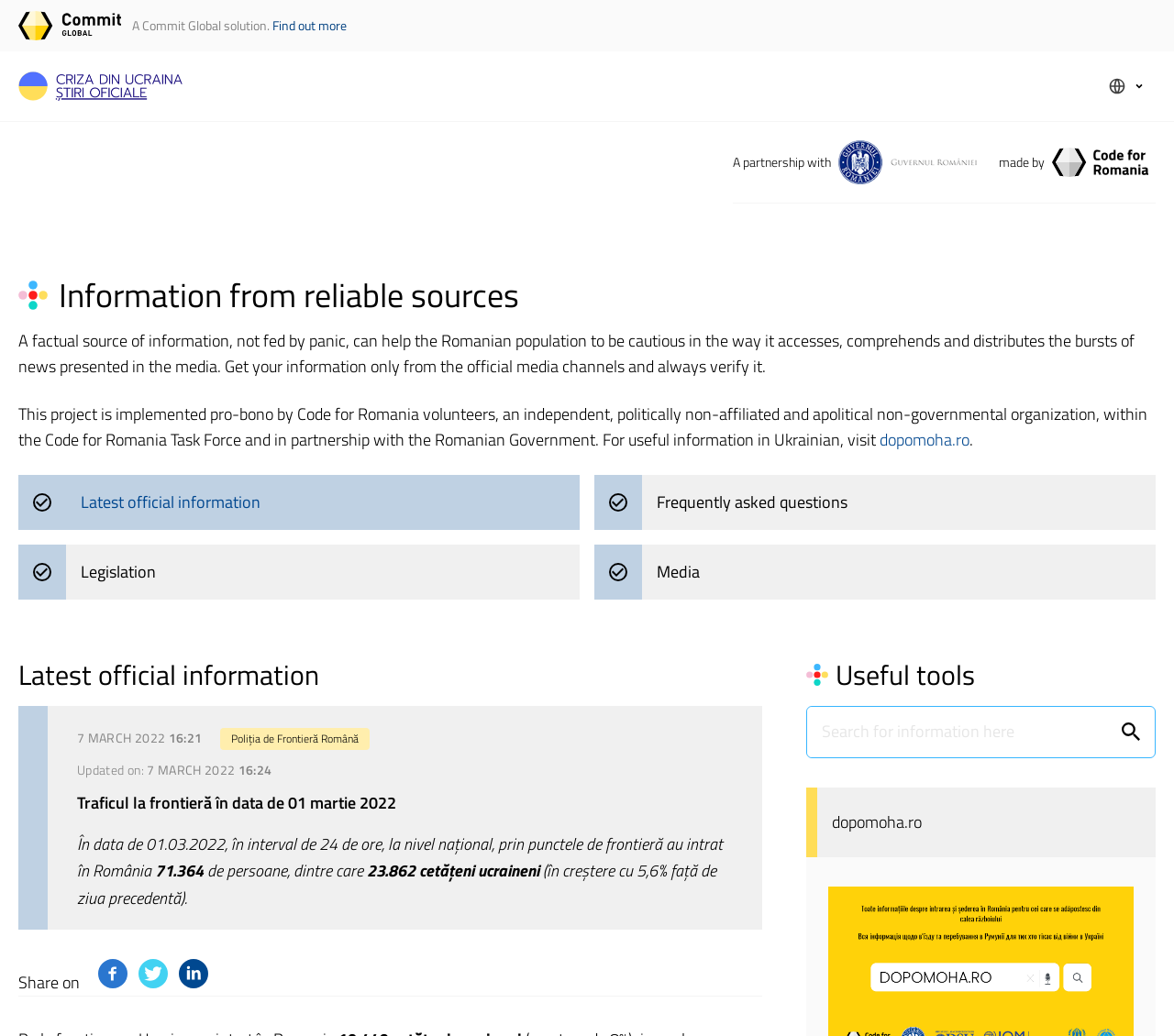Determine the bounding box coordinates for the UI element described. Format the coordinates as (top-left x, top-left y, bottom-right x, bottom-right y) and ensure all values are between 0 and 1. Element description: Find out more

[0.232, 0.015, 0.295, 0.034]